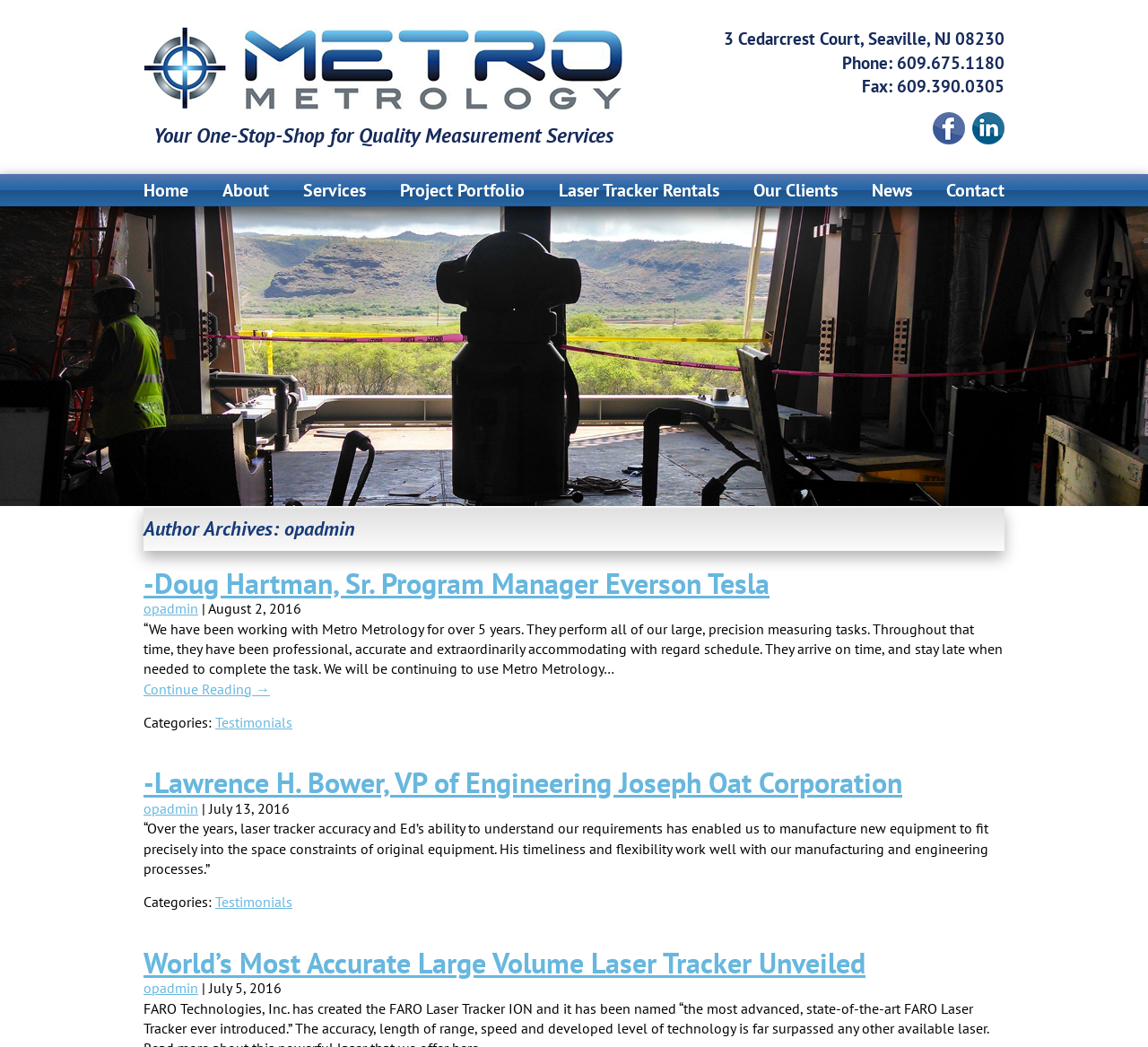Locate the bounding box coordinates of the clickable region necessary to complete the following instruction: "Click on the 'Home' link". Provide the coordinates in the format of four float numbers between 0 and 1, i.e., [left, top, right, bottom].

[0.125, 0.167, 0.164, 0.197]